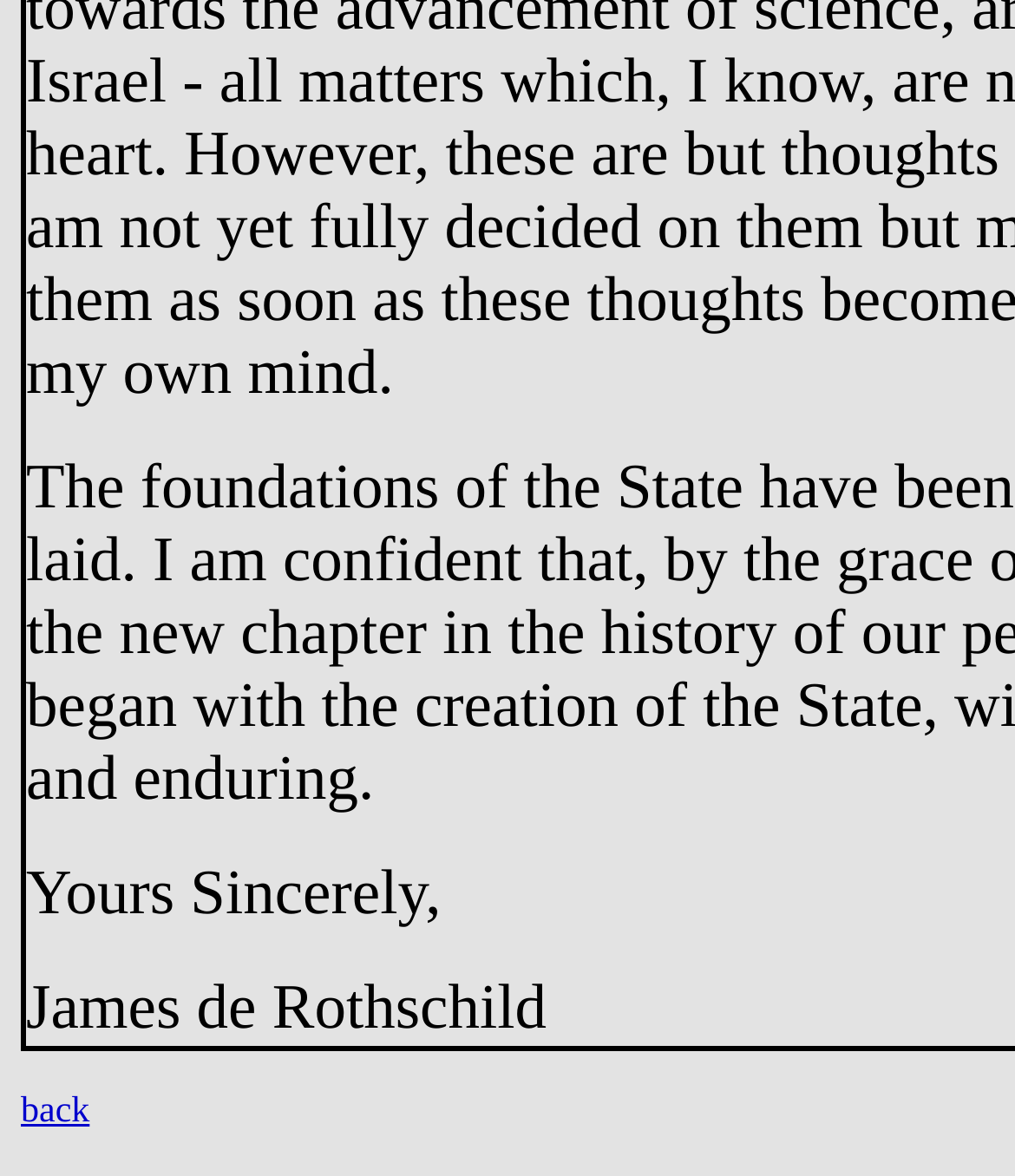Predict the bounding box of the UI element that fits this description: "back".

[0.021, 0.929, 0.088, 0.962]